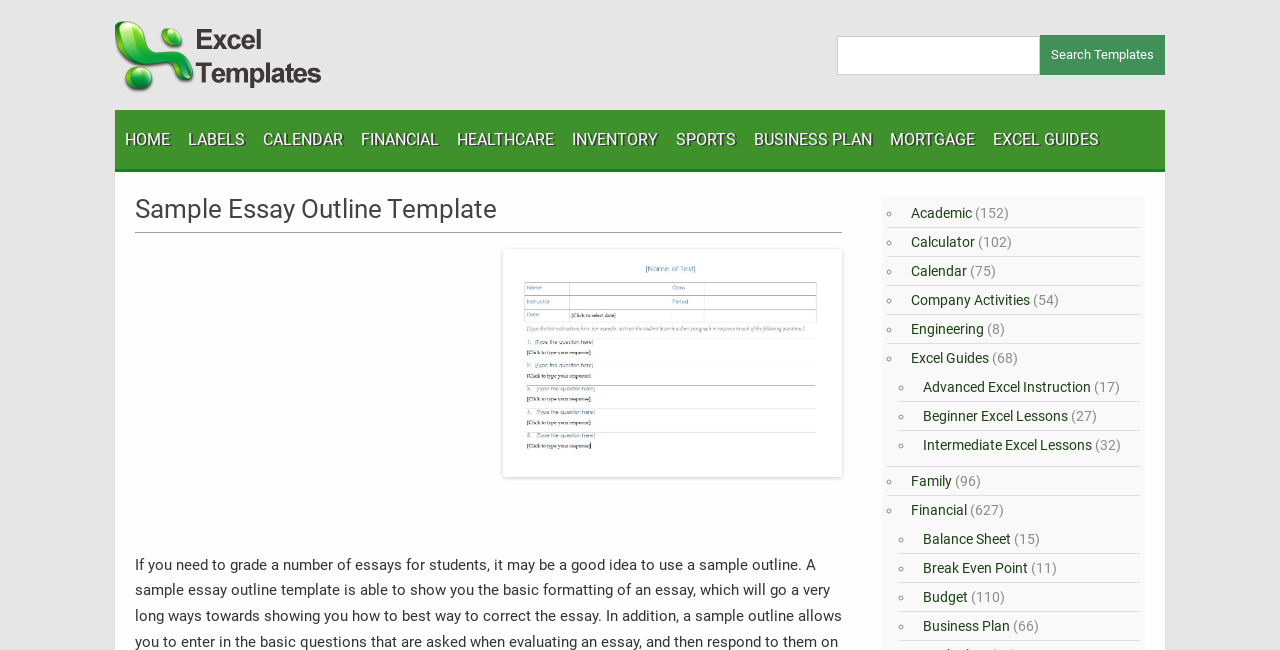Find the bounding box coordinates of the element to click in order to complete the given instruction: "Go to the home page."

[0.098, 0.169, 0.133, 0.26]